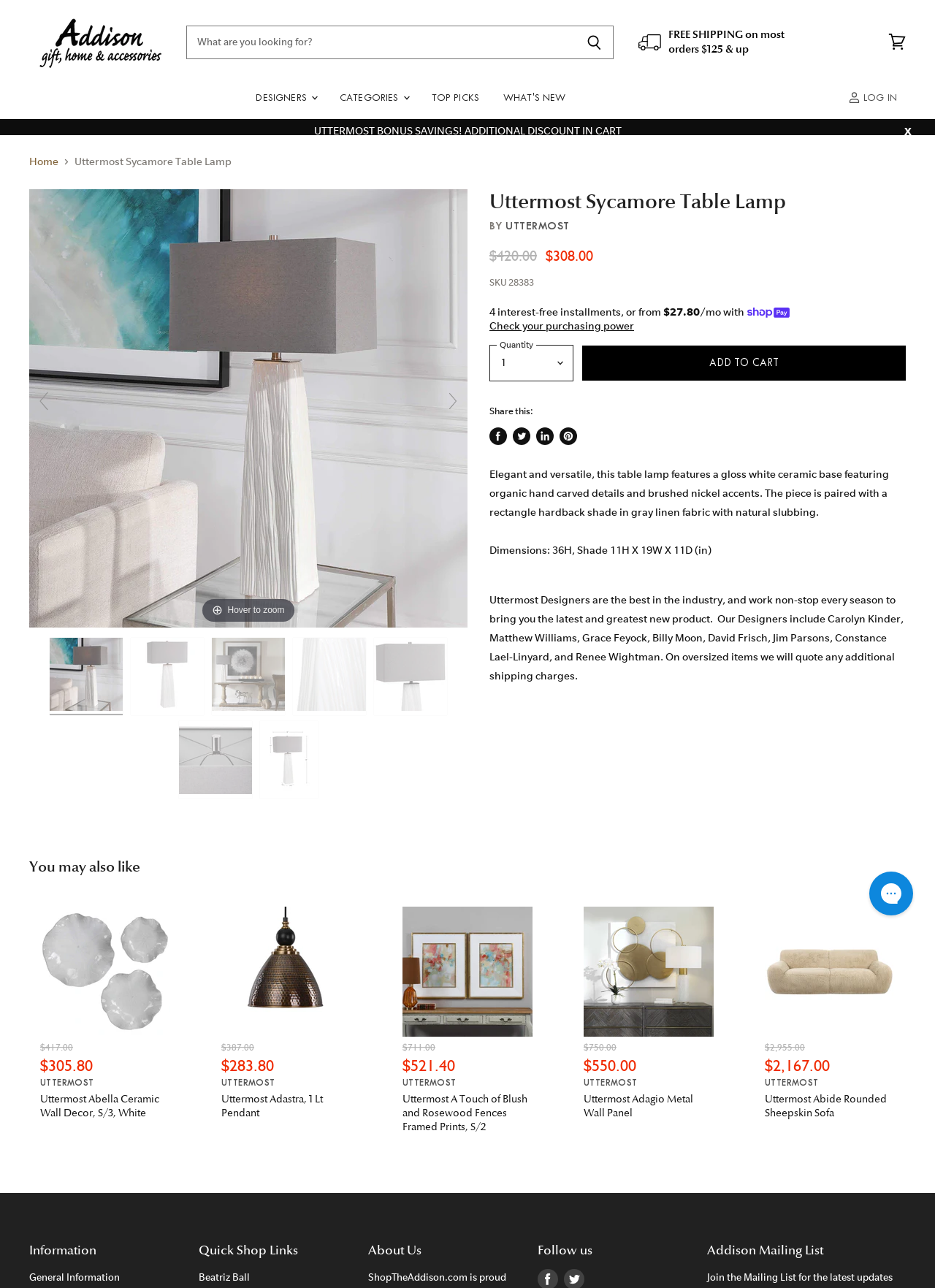Given the webpage screenshot, identify the bounding box of the UI element that matches this description: "Top Picks".

[0.45, 0.064, 0.524, 0.088]